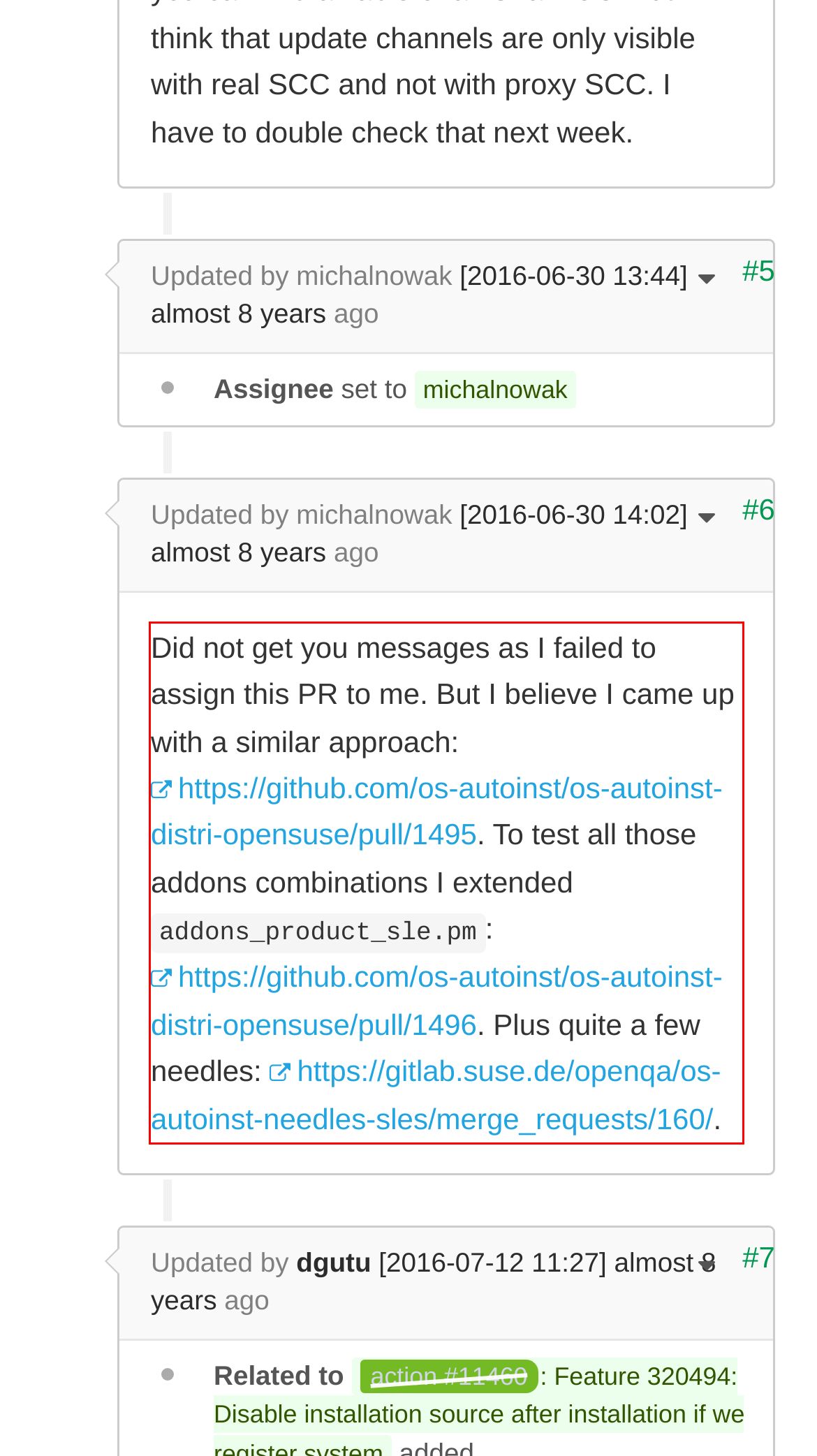Examine the screenshot of the webpage, locate the red bounding box, and generate the text contained within it.

Did not get you messages as I failed to assign this PR to me. But I believe I came up with a similar approach: https://github.com/os-autoinst/os-autoinst-distri-opensuse/pull/1495. To test all those addons combinations I extended addons_product_sle.pm: https://github.com/os-autoinst/os-autoinst-distri-opensuse/pull/1496. Plus quite a few needles: https://gitlab.suse.de/openqa/os-autoinst-needles-sles/merge_requests/160/.